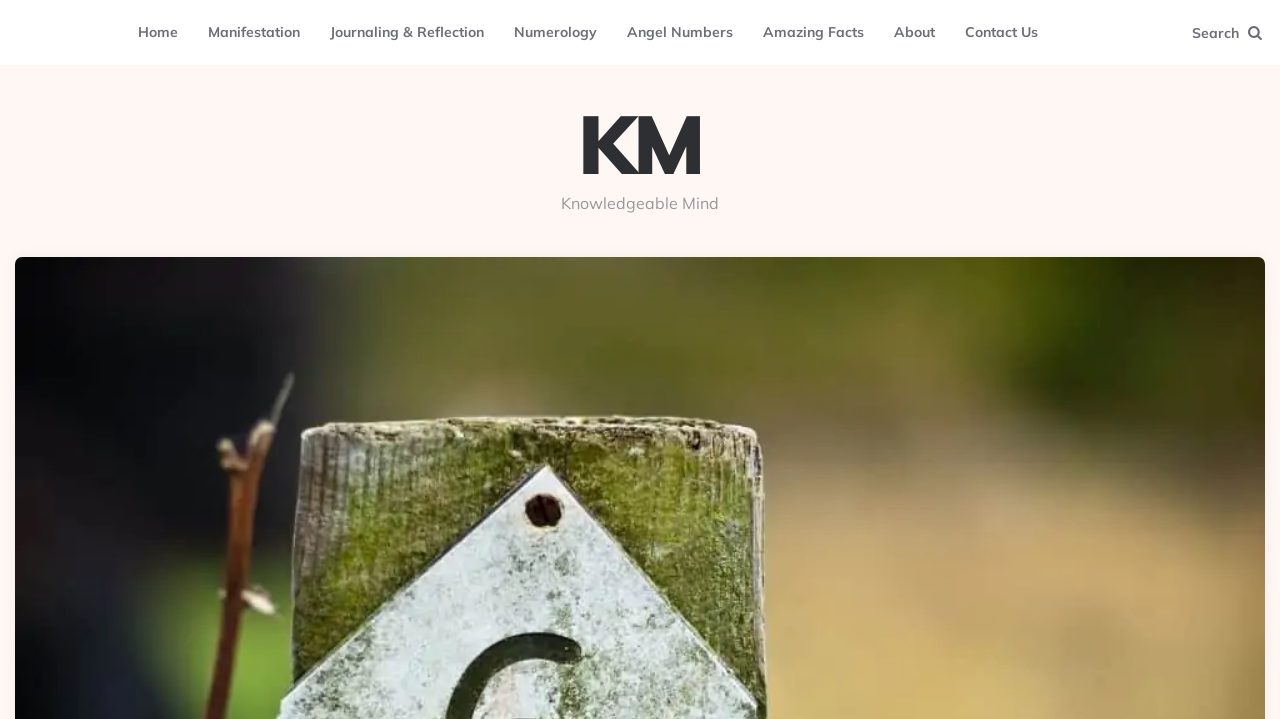Craft a detailed narrative of the webpage's structure and content.

The webpage is about numerology, specifically the meaning of Number 6. At the top, there is a navigation menu with 7 links: "Home", "Manifestation", "Journaling & Reflection", "Numerology", "Angel Numbers", "Amazing Facts", and "About", which are evenly spaced and aligned horizontally. To the right of the navigation menu, there is a "Search" button. Below the navigation menu, there is a logo "KM" with the text "Knowledgeable Mind" written below it.